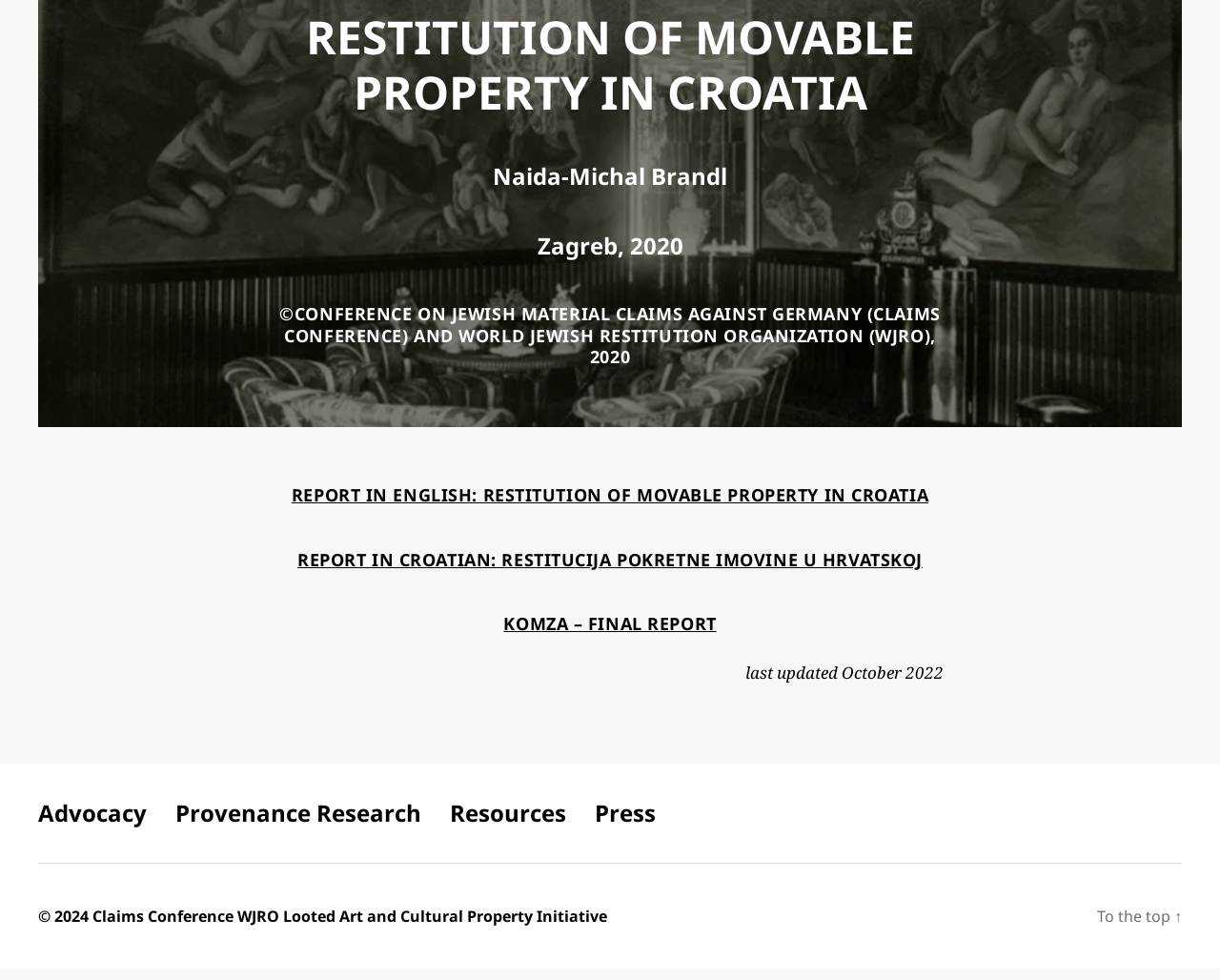Using the image as a reference, answer the following question in as much detail as possible:
How many language versions of the report are available?

There are two language versions of the report available, one in English and one in Croatian, as indicated by the two separate heading elements with links.